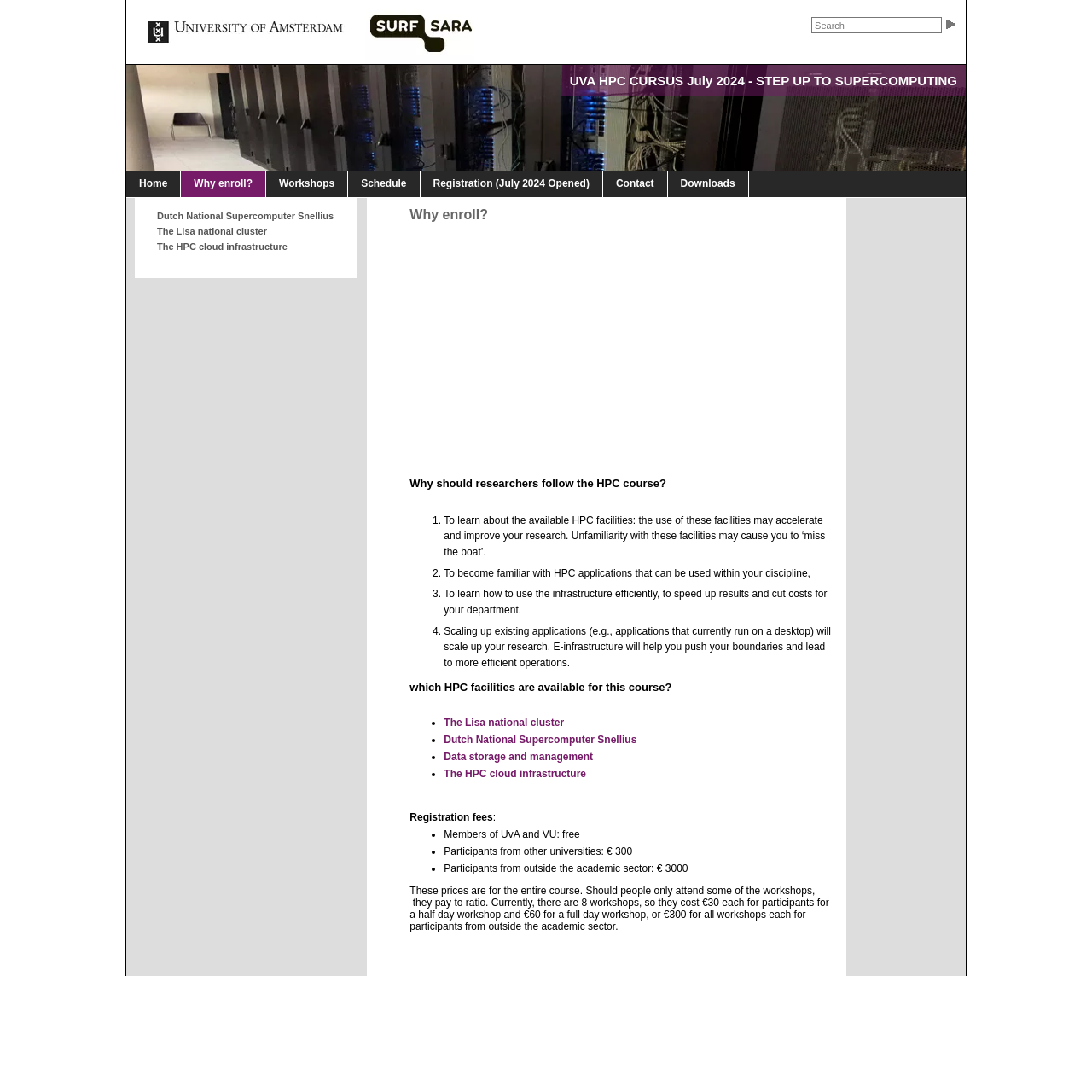Please specify the bounding box coordinates of the clickable region to carry out the following instruction: "Click on the 'Why enroll?' link". The coordinates should be four float numbers between 0 and 1, in the format [left, top, right, bottom].

[0.166, 0.157, 0.244, 0.18]